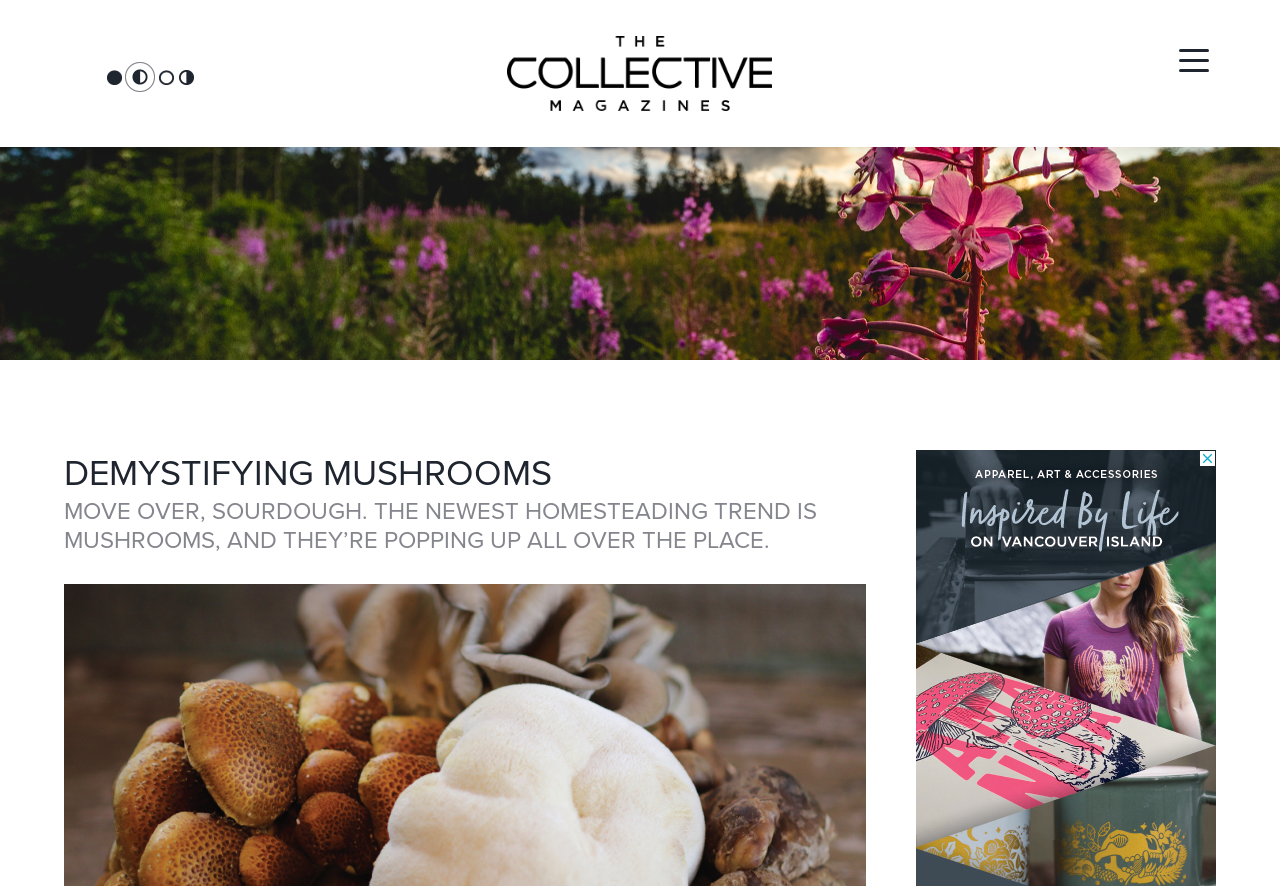Is the website about a magazine?
Look at the image and answer with only one word or phrase.

Yes